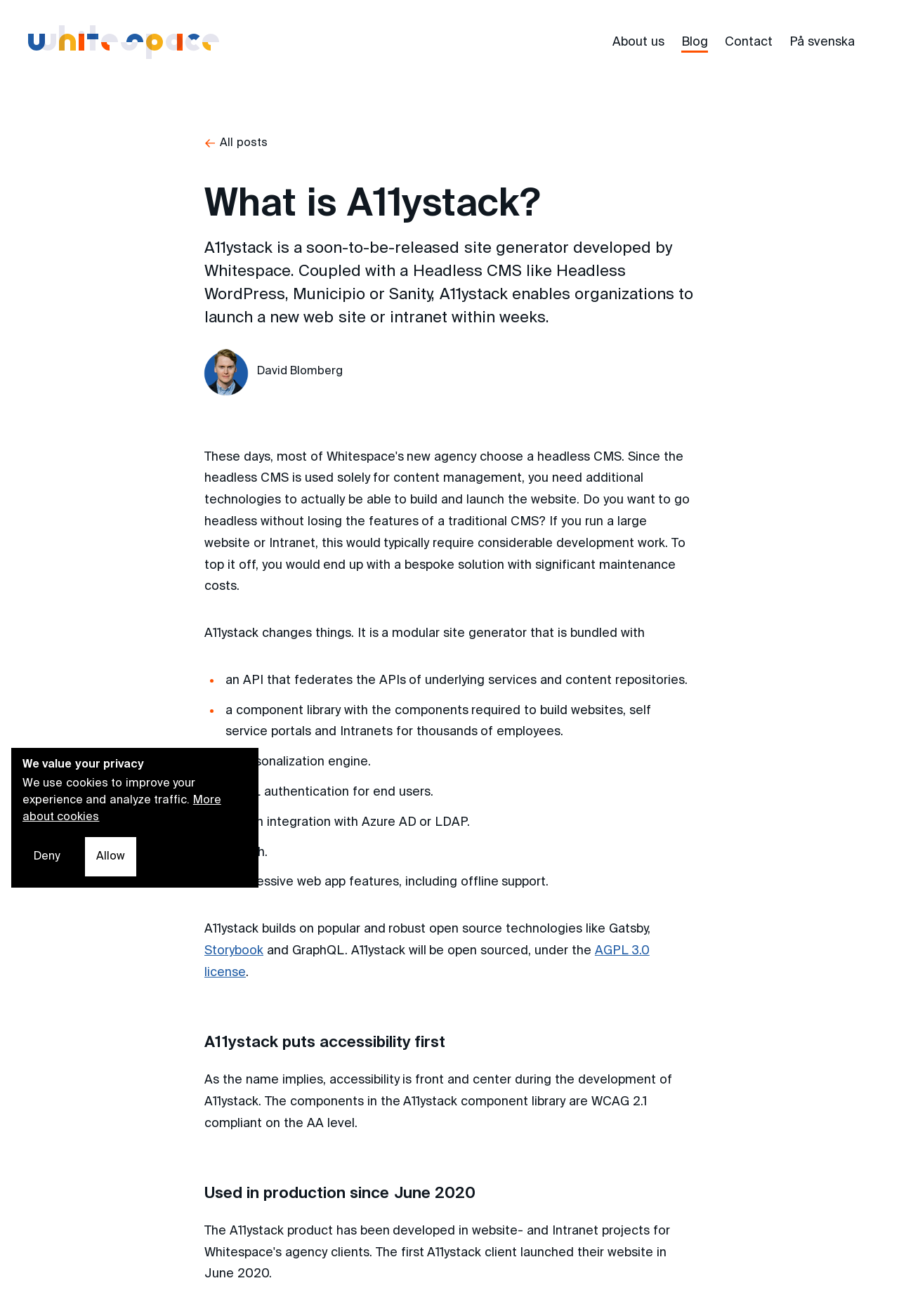Provide a thorough summary of the webpage.

The webpage is about A11ystack, a soon-to-be-released site generator developed by Whitespace. At the top left corner, there is a link to Whitespace. On the top right corner, there is a navigation menu with links to "About us", "Blog", "Contact", and "På svenska".

Below the navigation menu, there is a header section with a link to "All posts" and a heading that reads "What is A11ystack?". This heading is followed by a paragraph of text that describes A11ystack as a modular site generator that enables organizations to launch a new website or intranet within weeks.

To the right of the paragraph, there is an image of David Blomberg. Below the image, there is a section of text that explains how A11ystack changes things, followed by a list of bullet points that describe its features, including an API, a component library, a personalization engine, SAML authentication, and built-in integration with Azure AD or LDAP.

Further down the page, there is a section of text that mentions A11ystack's use of popular open-source technologies like Gatsby, Storybook, and GraphQL. There is also a link to the AGPL 3.0 license.

The next section is headed "A11ystack puts accessibility first" and explains that accessibility is a top priority during the development of A11ystack. The components in the A11ystack component library are WCAG 2.1 compliant on the AA level.

Finally, there is a section headed "Used in production since June 2020" that indicates A11ystack has been in use since June 2020.

At the very top of the page, there is a region that values user privacy, with a heading, a paragraph of text, and two buttons to "Deny" or "Allow" cookies.